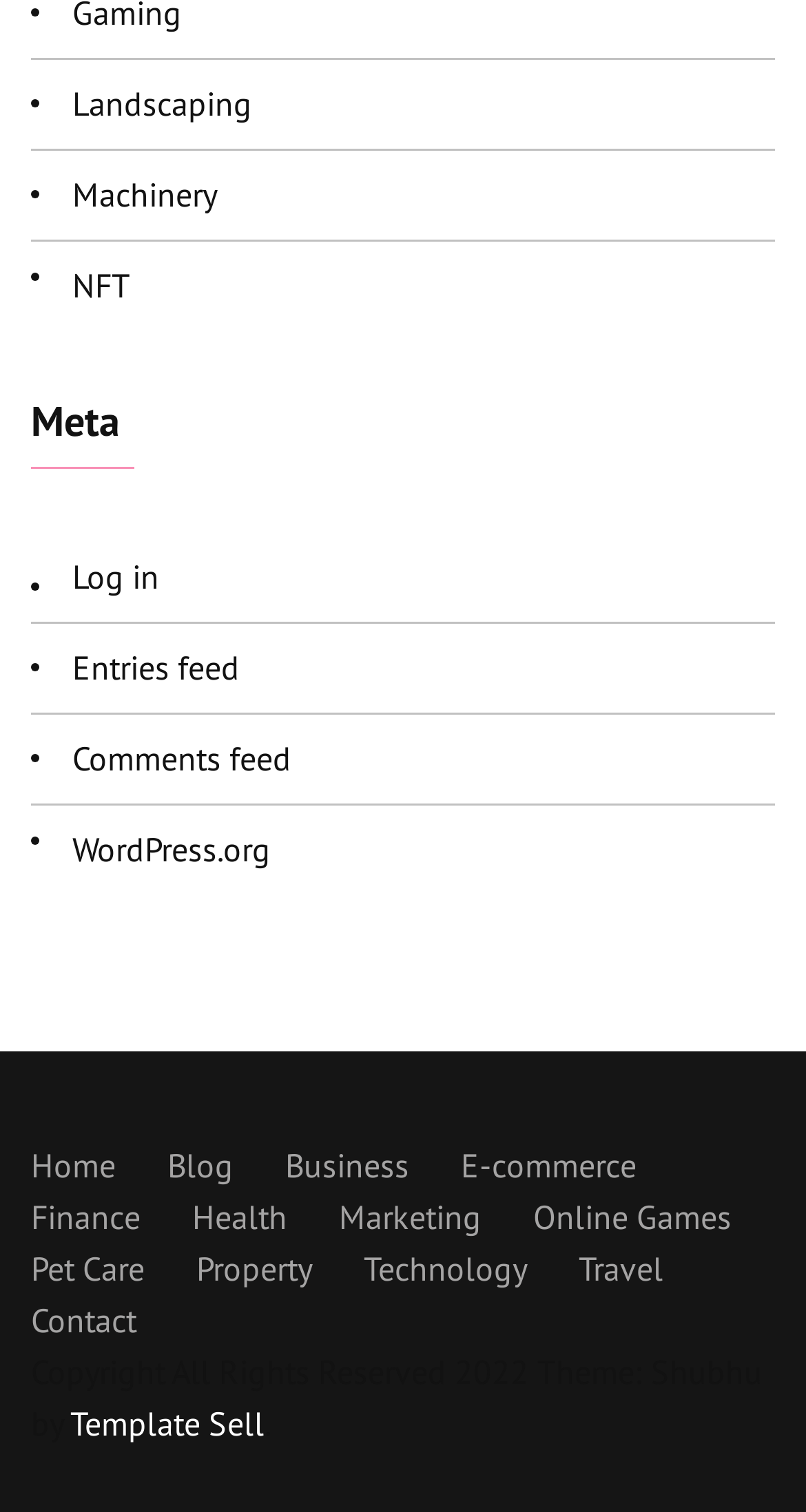What is the last link on the webpage?
Make sure to answer the question with a detailed and comprehensive explanation.

The last link on the webpage is 'Contact' which is located at the bottom left corner of the webpage with a bounding box of [0.038, 0.856, 0.169, 0.891].